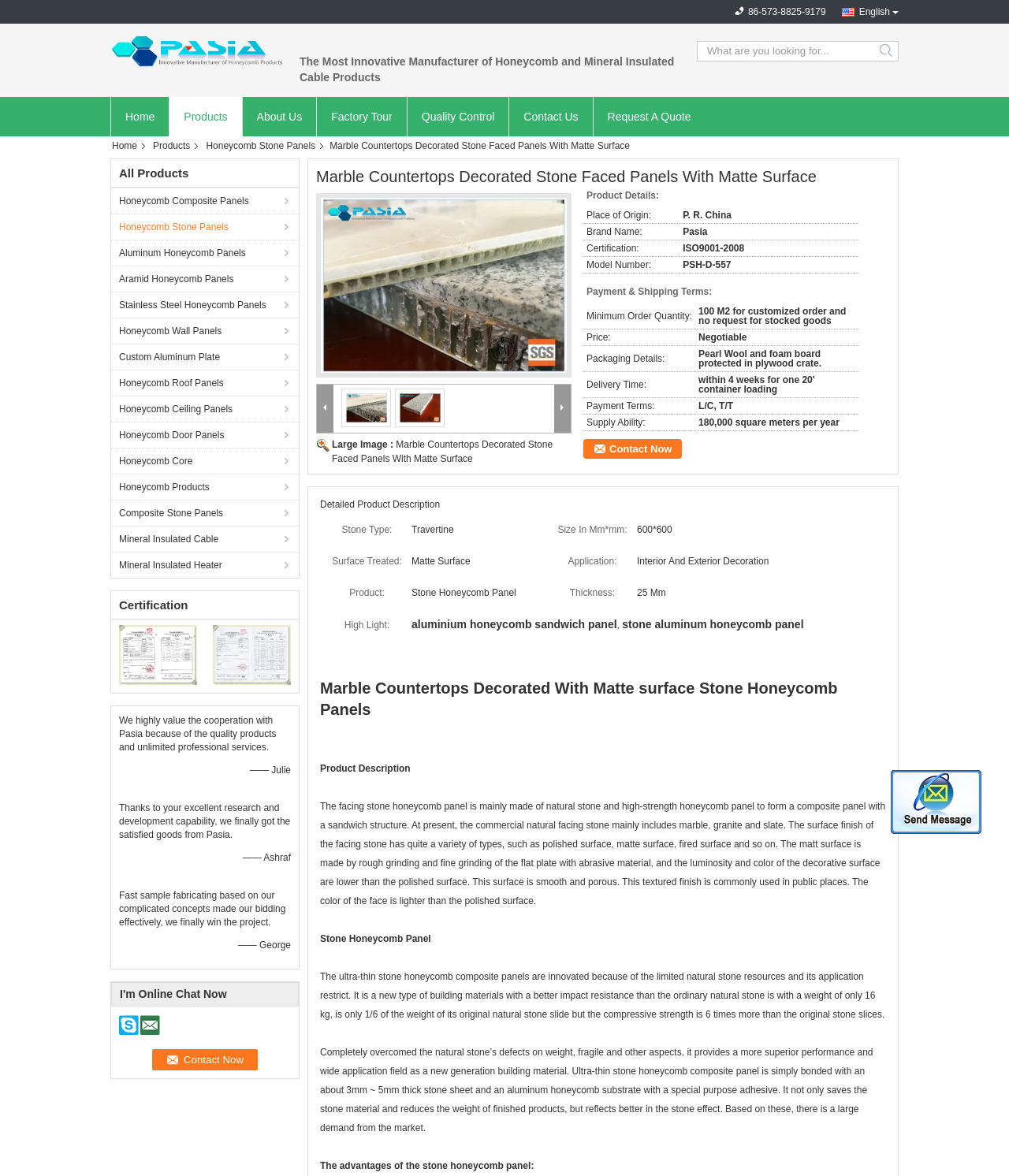Given the element description "Request A Quote" in the screenshot, predict the bounding box coordinates of that UI element.

[0.602, 0.094, 0.685, 0.105]